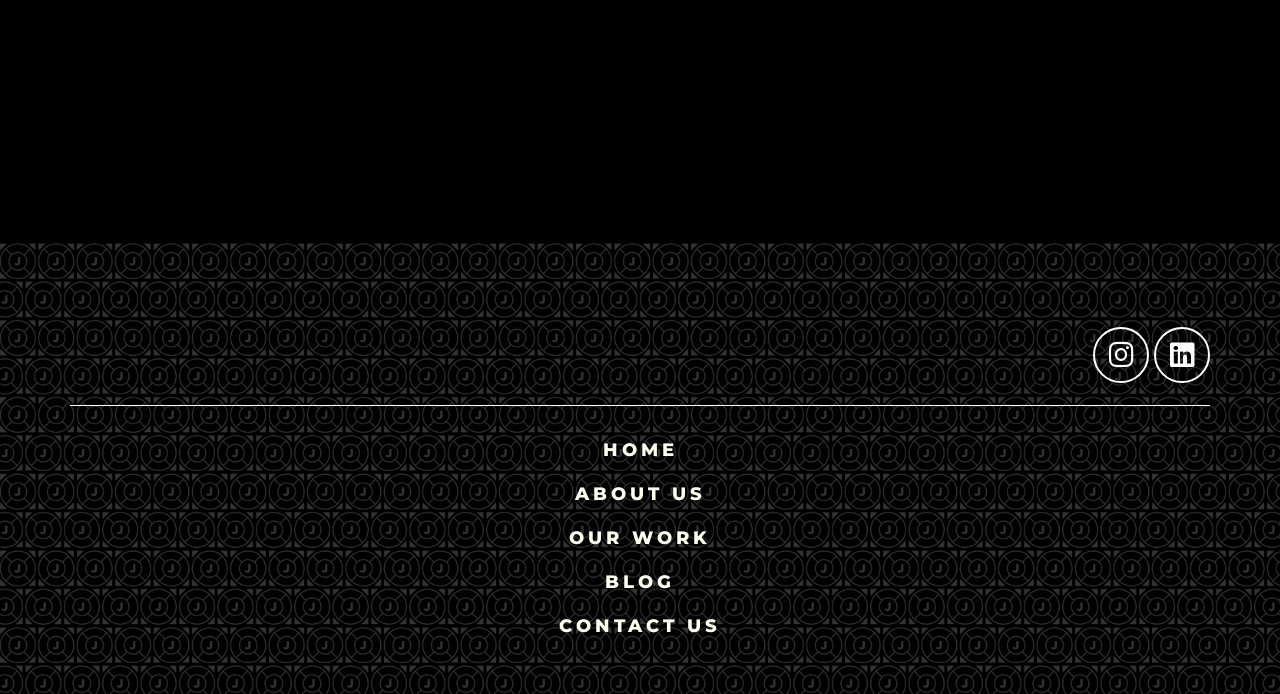Is the webpage a personal website?
Look at the image and answer the question with a single word or phrase.

No